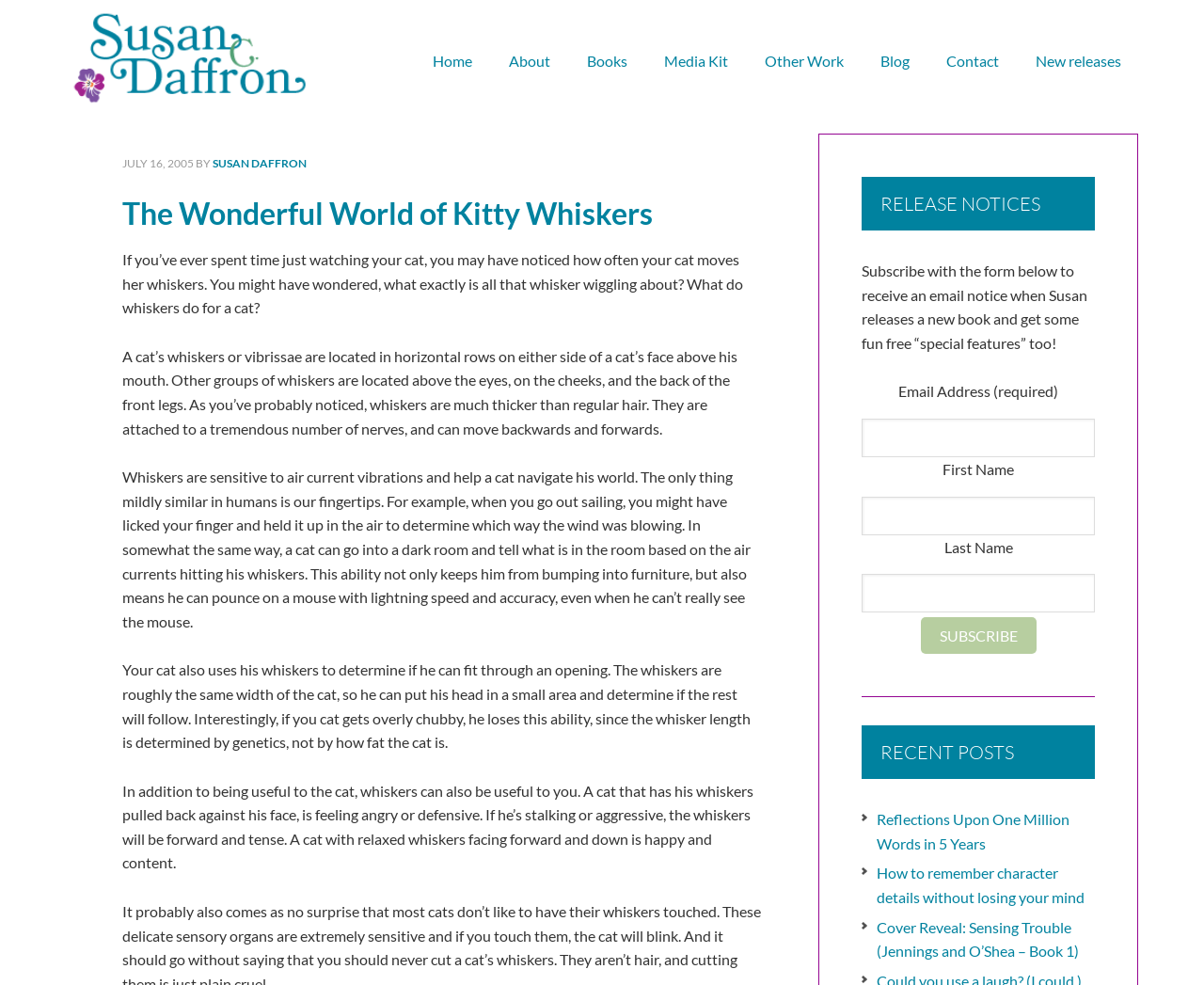Extract the bounding box coordinates for the described element: "Settings". The coordinates should be represented as four float numbers between 0 and 1: [left, top, right, bottom].

None